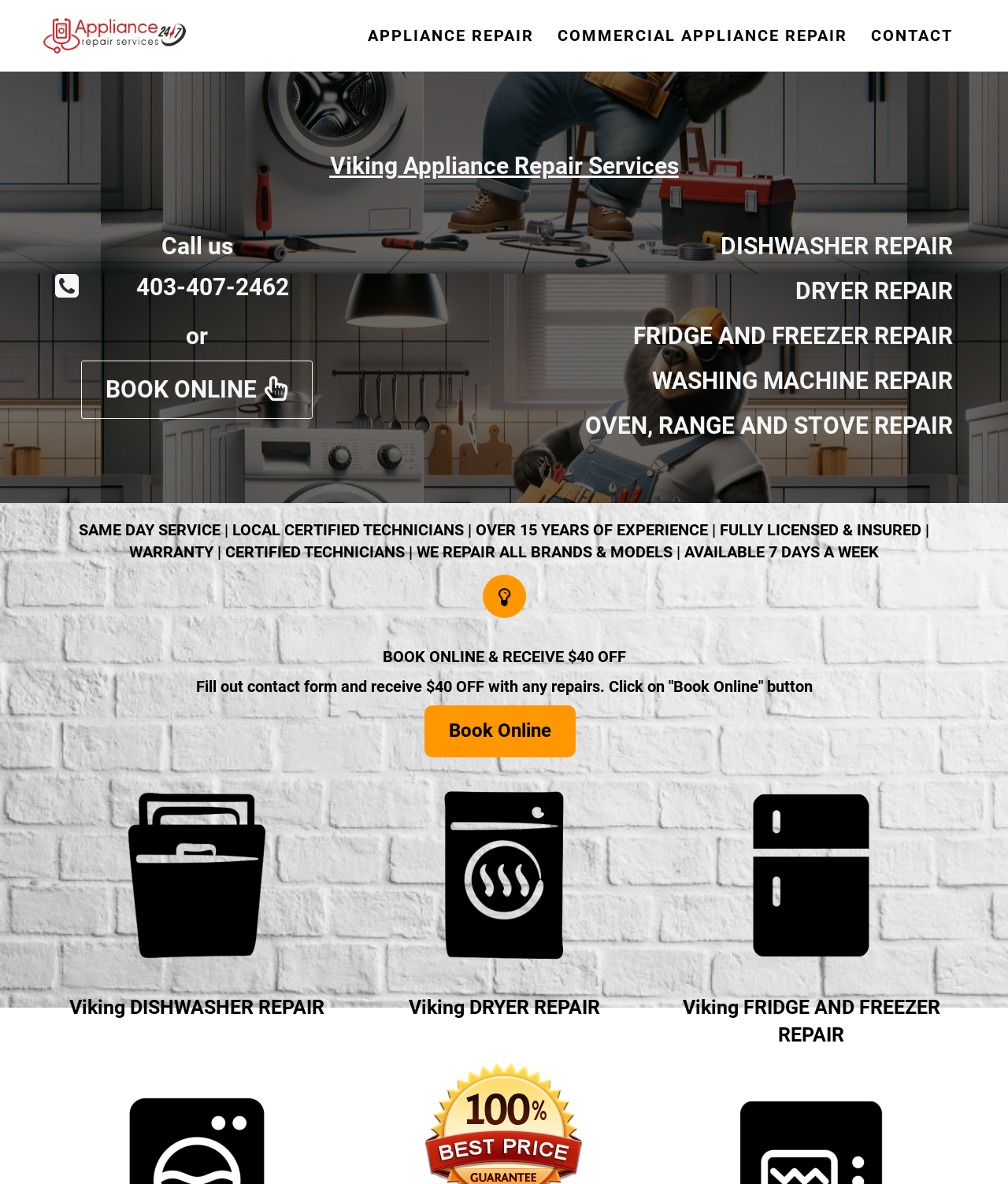Using the image as a reference, answer the following question in as much detail as possible:
How can I contact the company?

The webpage provides two options to contact the company: calling the phone number 403-407-2462 or booking online by clicking the 'Book Online' button.